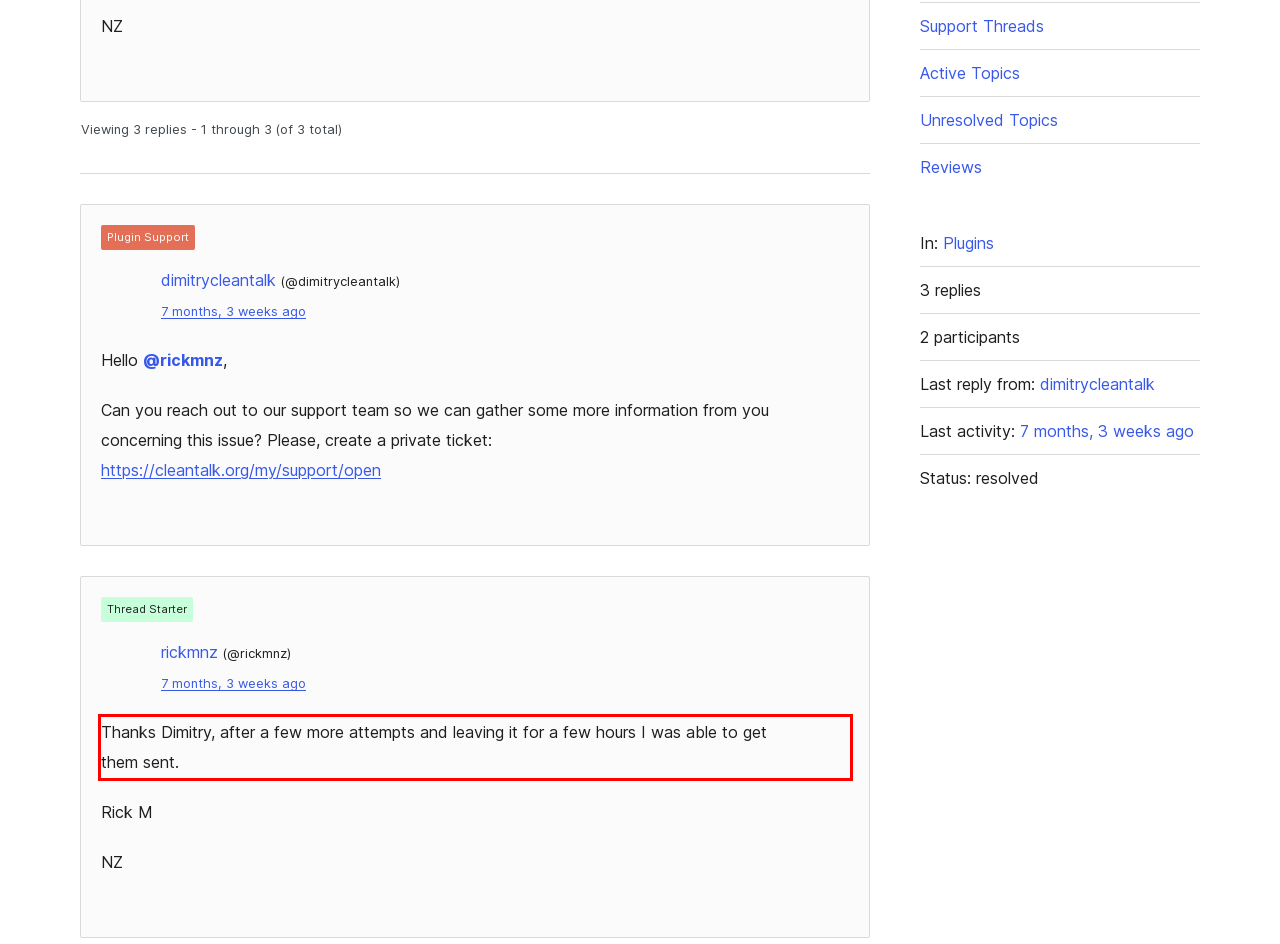Within the screenshot of the webpage, there is a red rectangle. Please recognize and generate the text content inside this red bounding box.

Thanks Dimitry, after a few more attempts and leaving it for a few hours I was able to get them sent.